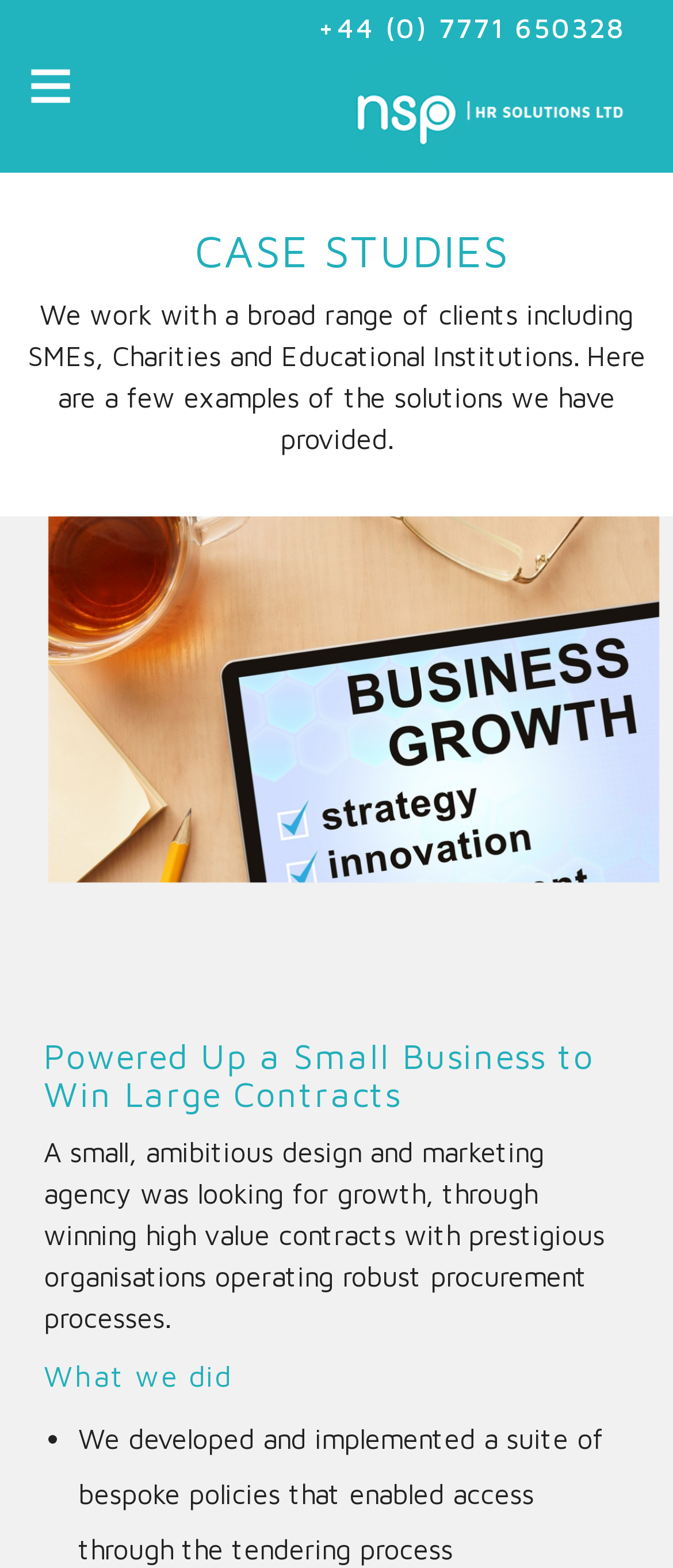Using the given description, provide the bounding box coordinates formatted as (top-left x, top-left y, bottom-right x, bottom-right y), with all values being floating point numbers between 0 and 1. Description: December 20, 2021

None